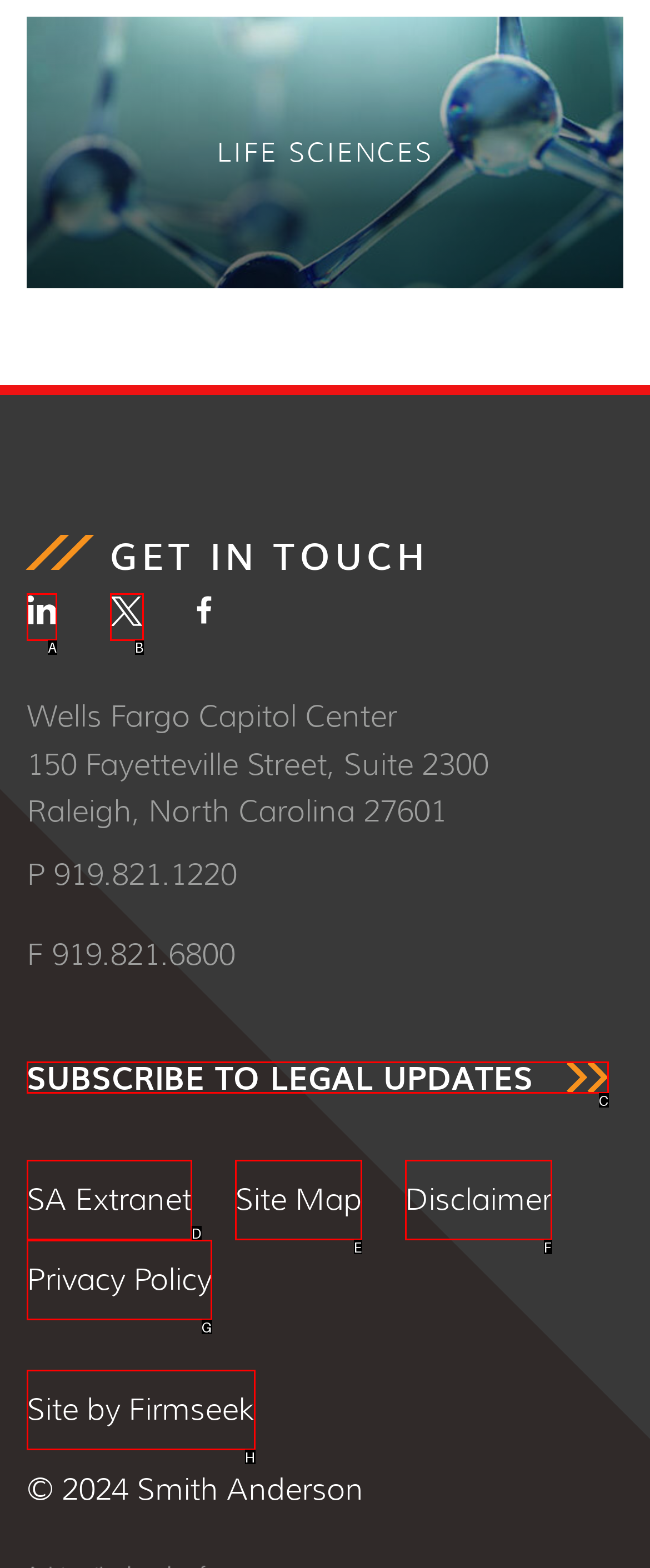Using the description: Disclaimer
Identify the letter of the corresponding UI element from the choices available.

F